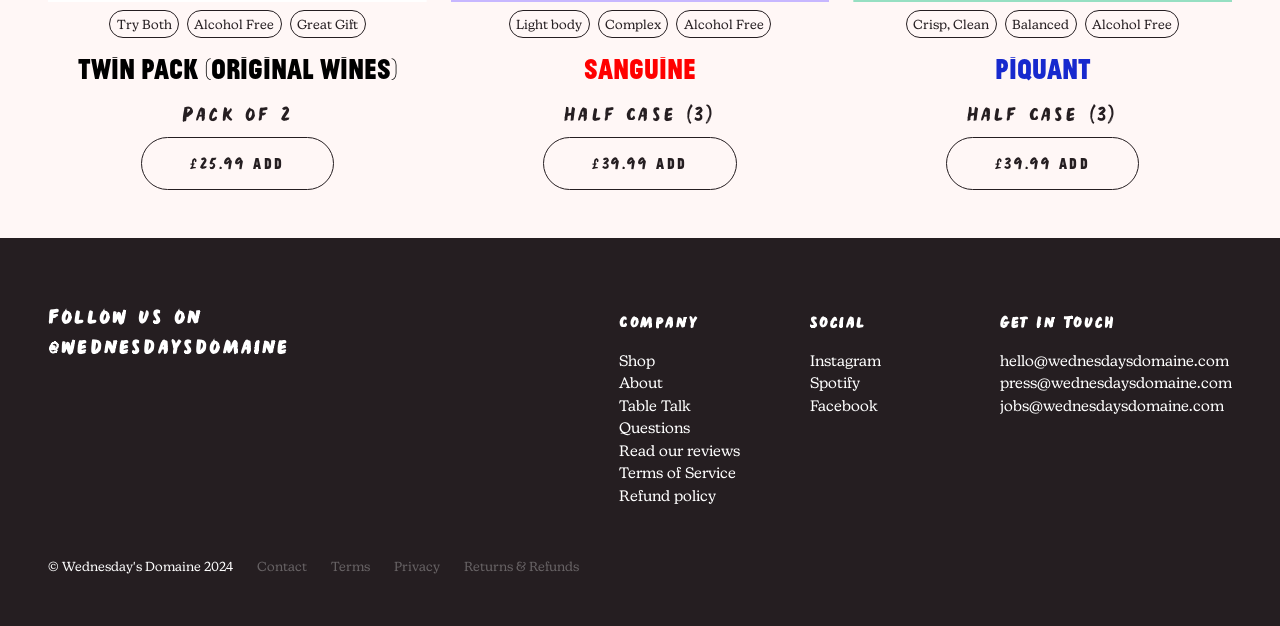Locate the bounding box of the UI element described by: "About" in the given webpage screenshot.

[0.484, 0.598, 0.518, 0.626]